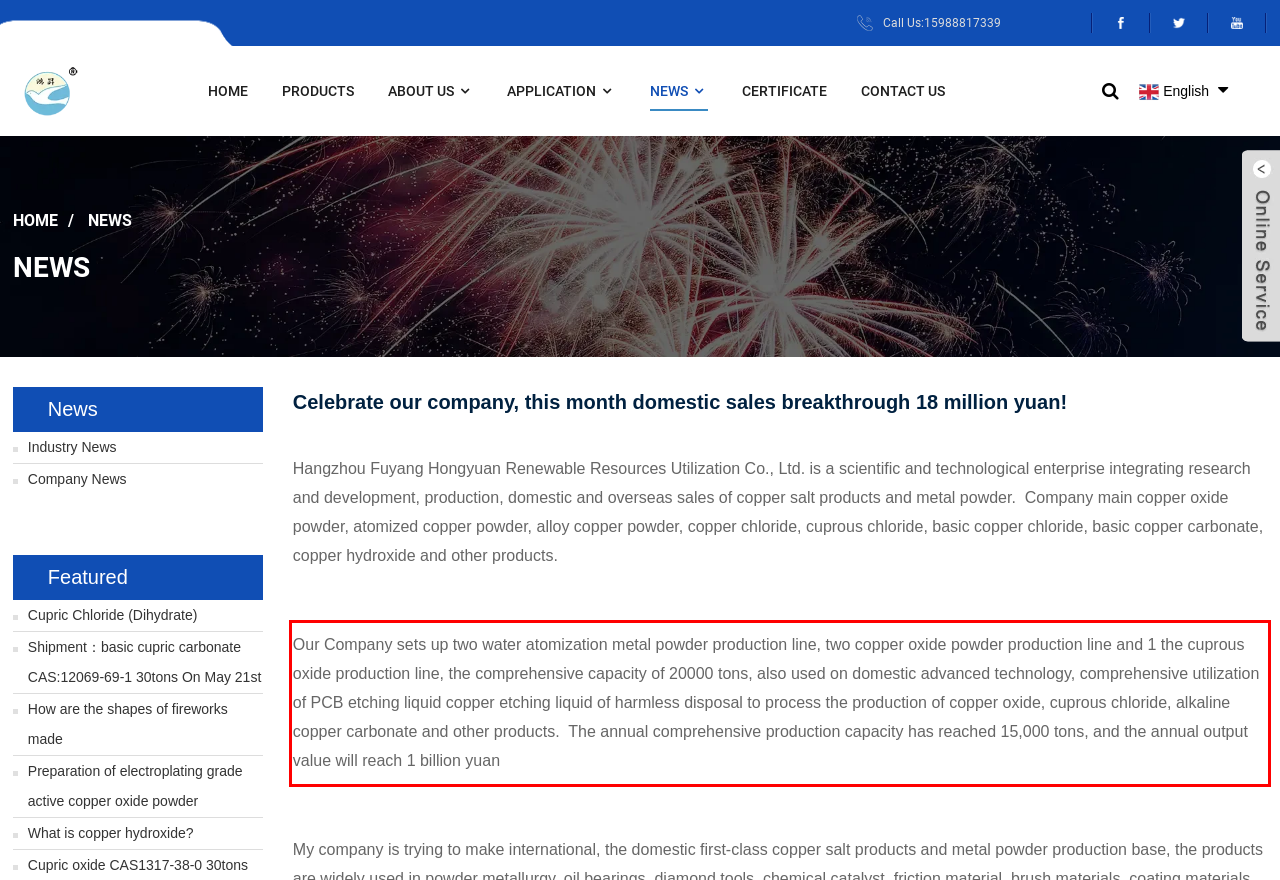Look at the webpage screenshot and recognize the text inside the red bounding box.

Our Company sets up two water atomization metal powder production line, two copper oxide powder production line and 1 the cuprous oxide production line, the comprehensive capacity of 20000 tons, also used on domestic advanced technology, comprehensive utilization of PCB etching liquid copper etching liquid of harmless disposal to process the production of copper oxide, cuprous chloride, alkaline copper carbonate and other products. The annual comprehensive production capacity has reached 15,000 tons, and the annual output value will reach 1 billion yuan